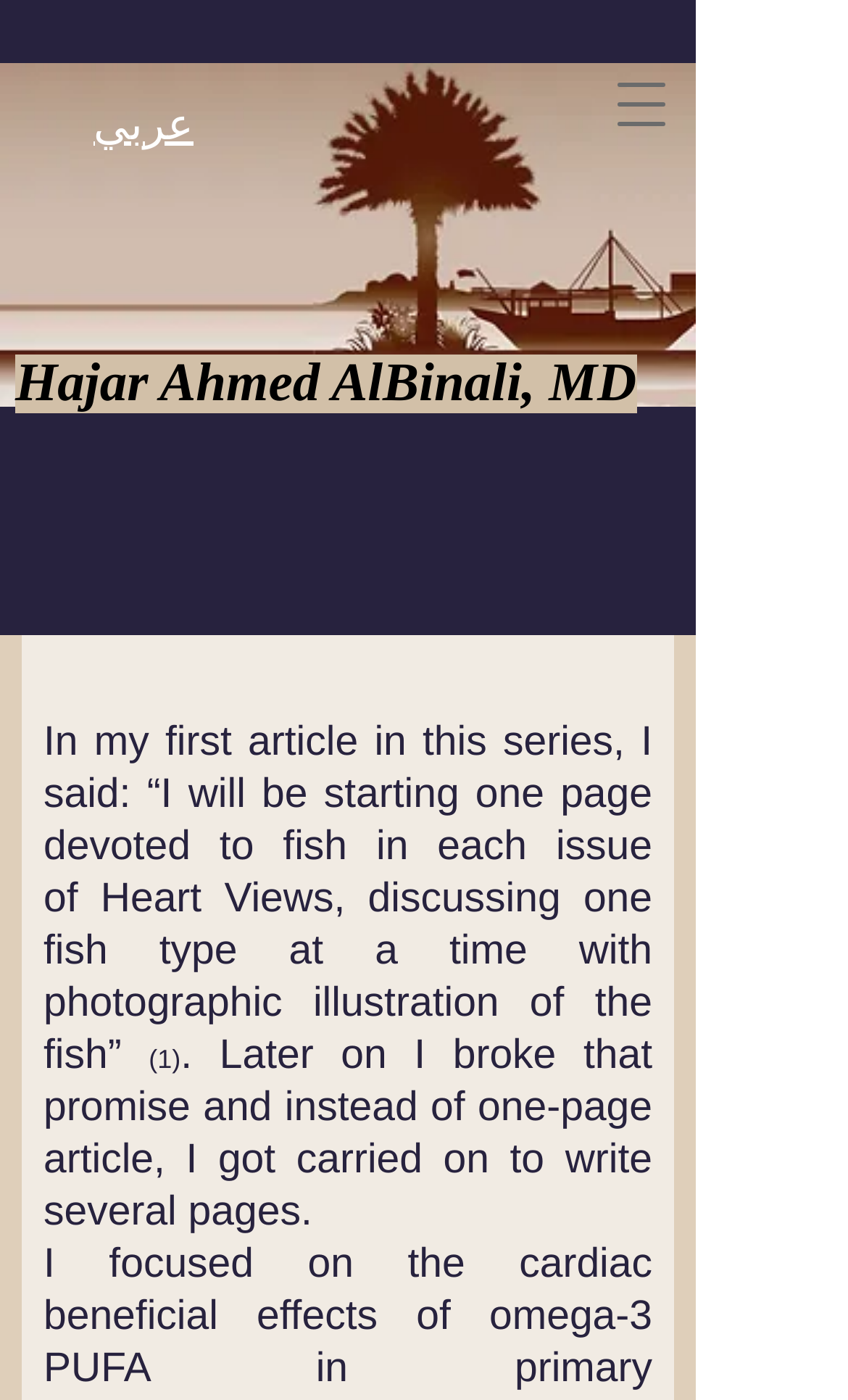Locate the bounding box of the UI element with the following description: "عربي".

[0.11, 0.073, 0.228, 0.107]